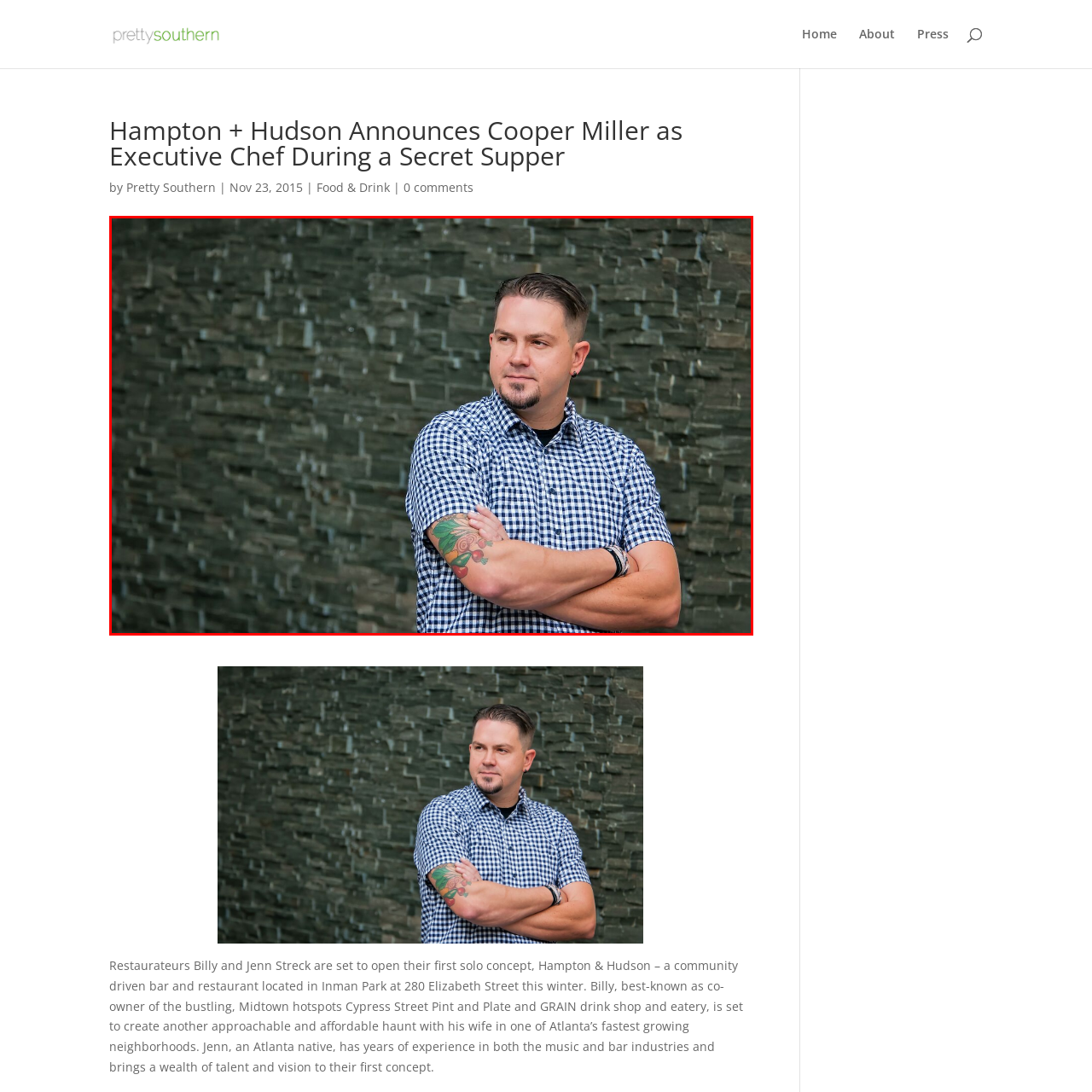What is showcased on Cooper Miller's right forearm?
Direct your attention to the highlighted area in the red bounding box of the image and provide a detailed response to the question.

The caption states that Cooper Miller's 'arms are crossed, showcasing a colorful tattoo on his right forearm', which means that the tattoo is visible on his right forearm.